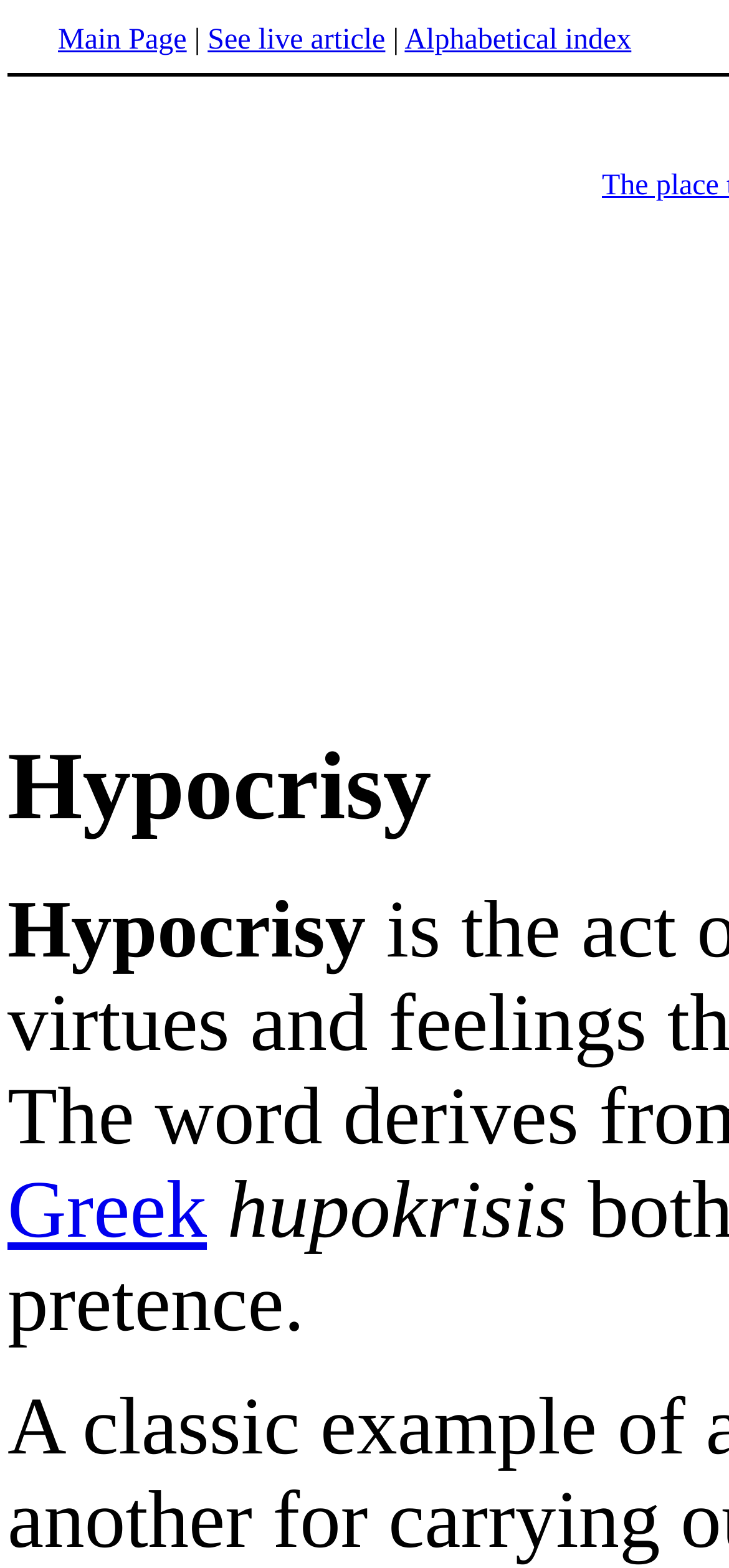Find the bounding box of the UI element described as follows: "Main Page".

[0.079, 0.015, 0.256, 0.035]